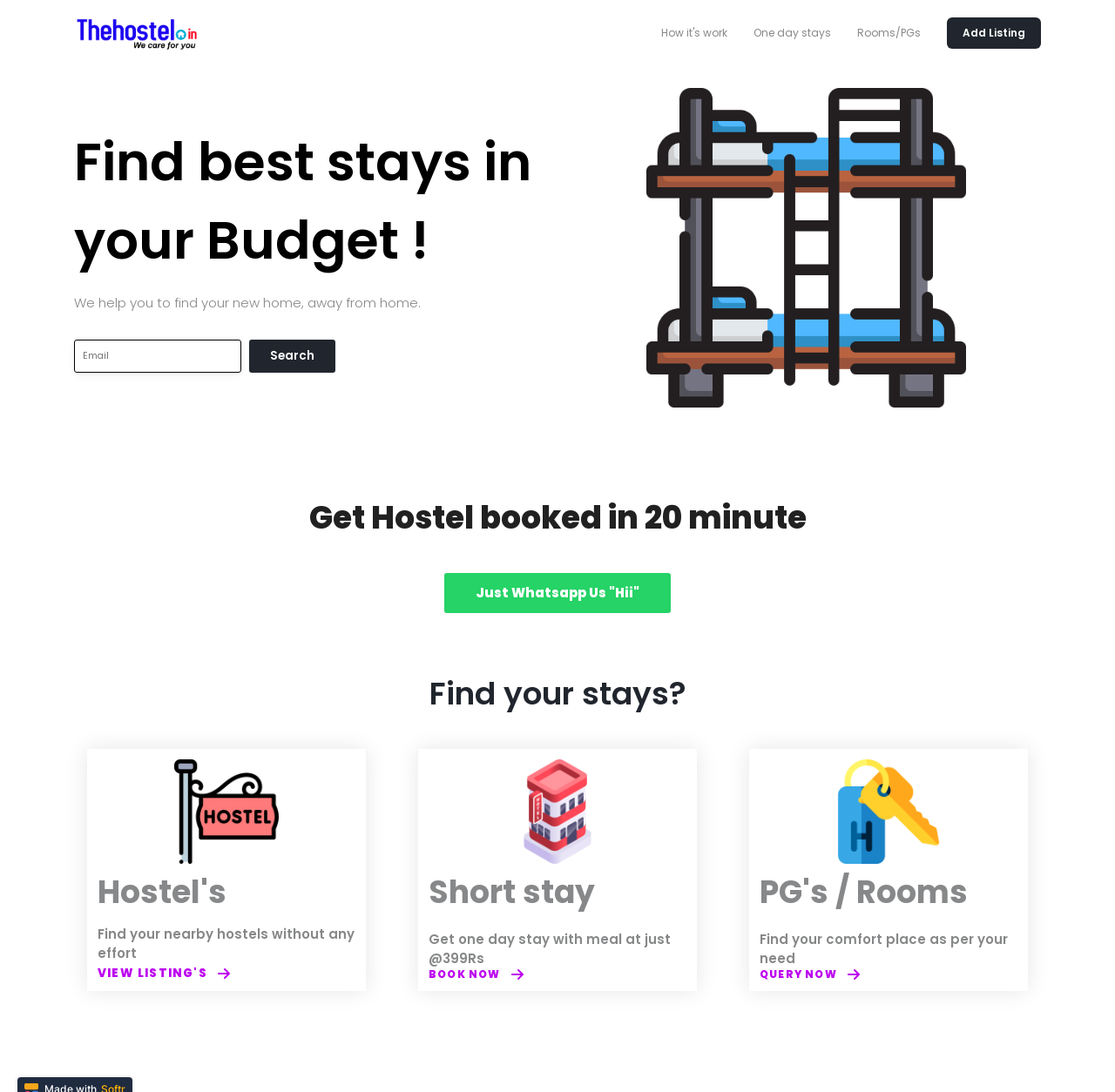Provide the text content of the webpage's main heading.

Find best stays in your Budget !